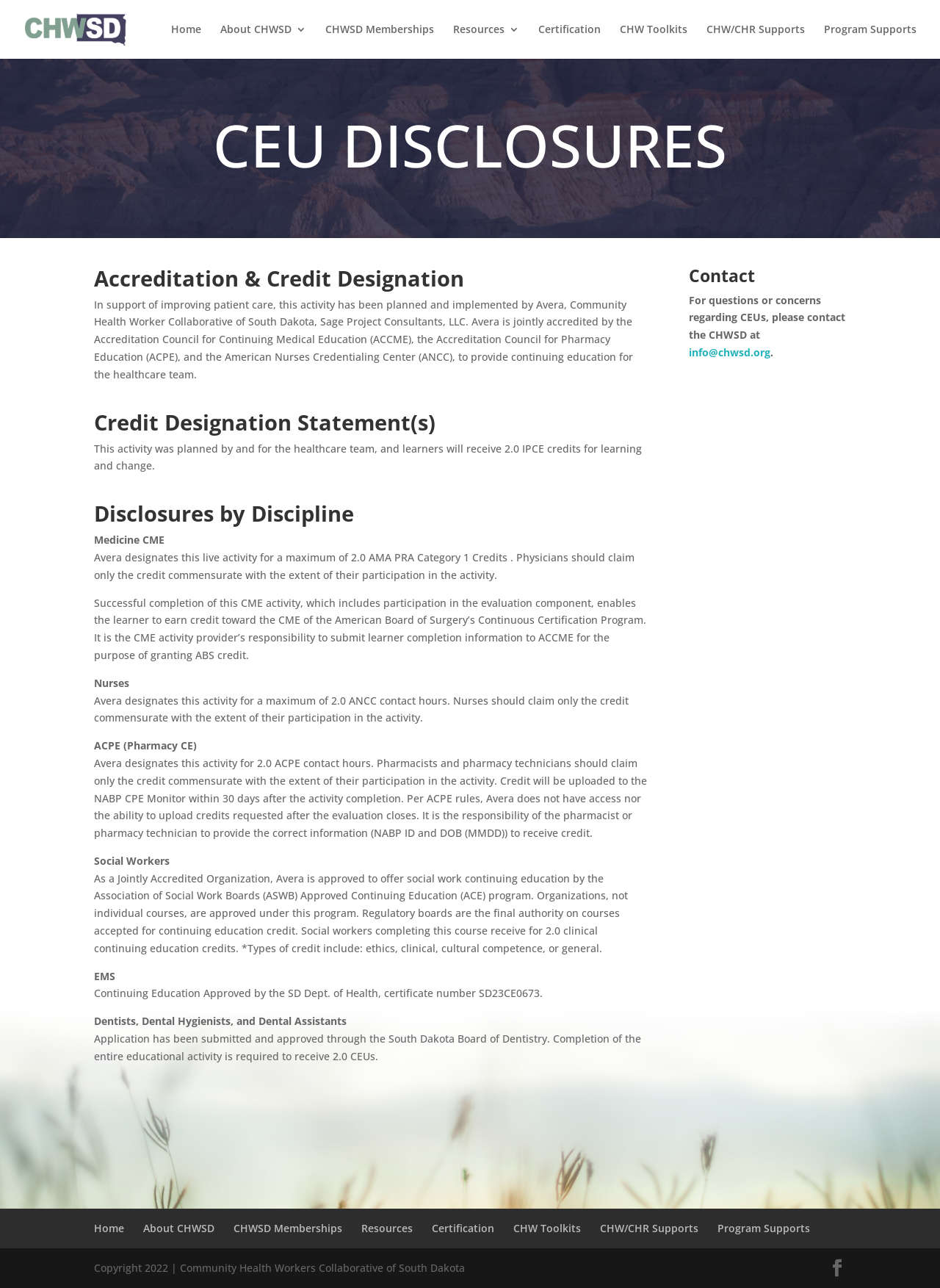Highlight the bounding box coordinates of the element you need to click to perform the following instruction: "Contact CHWSD for CEU questions."

[0.733, 0.268, 0.82, 0.279]